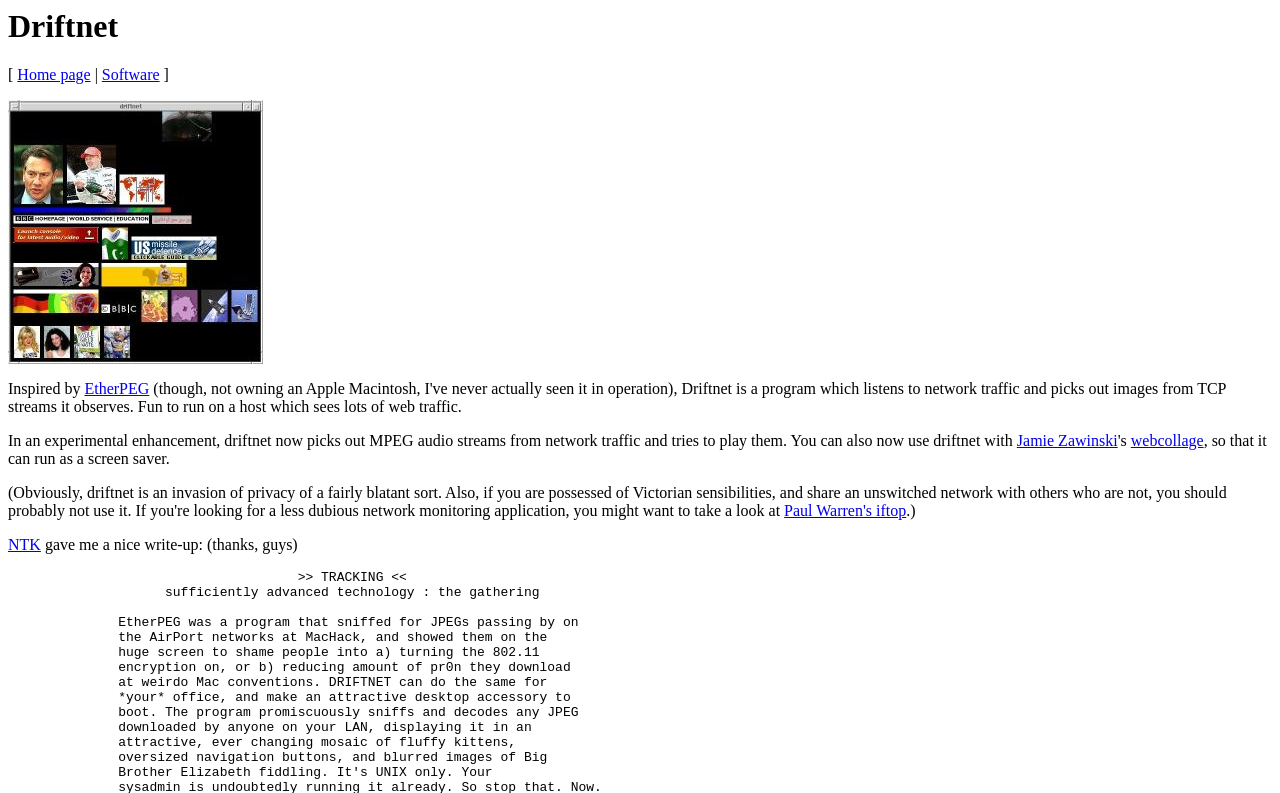What is the purpose of Driftnet? Based on the image, give a response in one word or a short phrase.

Picks out MPEG audio streams